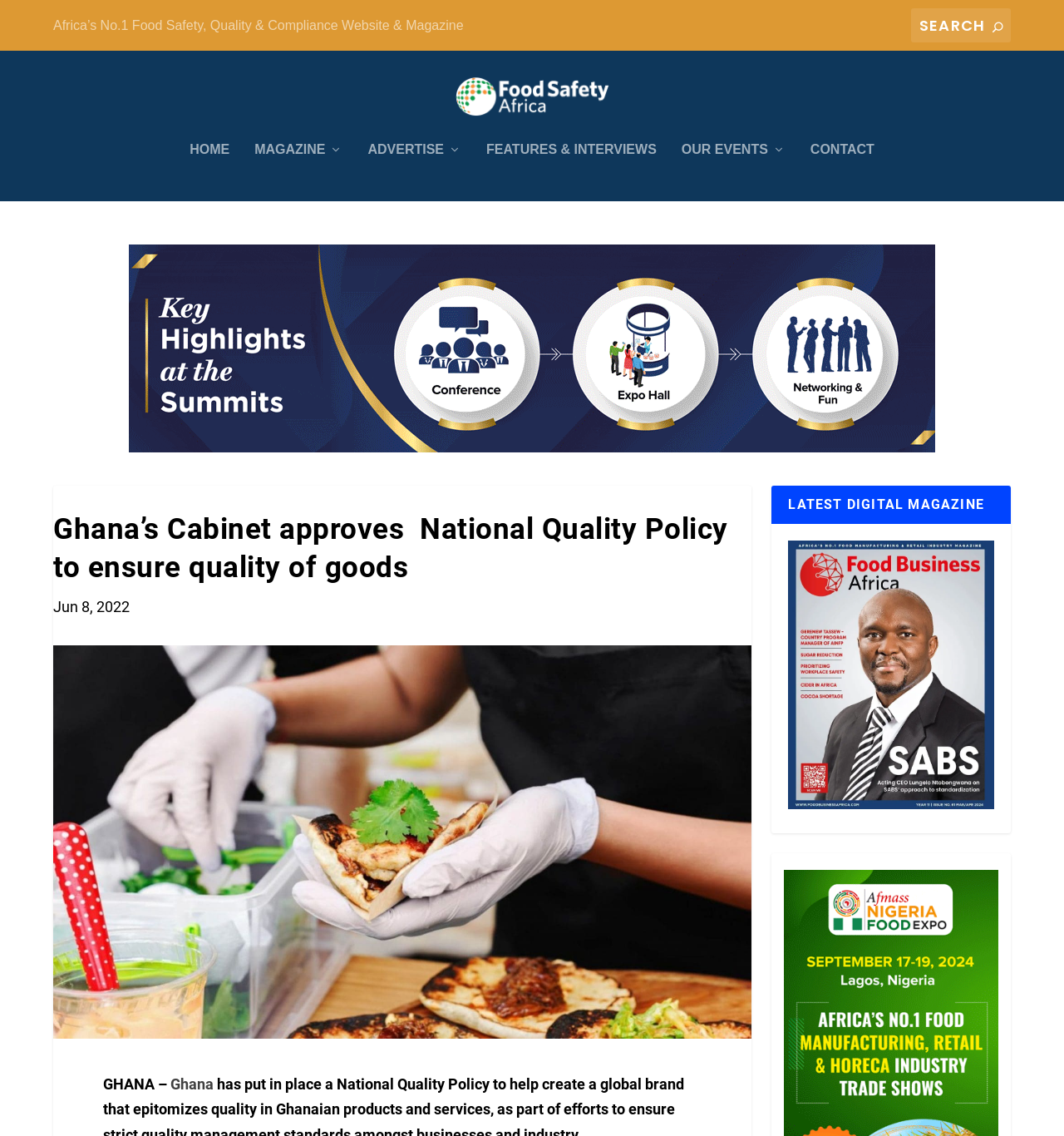Specify the bounding box coordinates of the area to click in order to follow the given instruction: "Learn more about Ghana."

[0.16, 0.937, 0.201, 0.952]